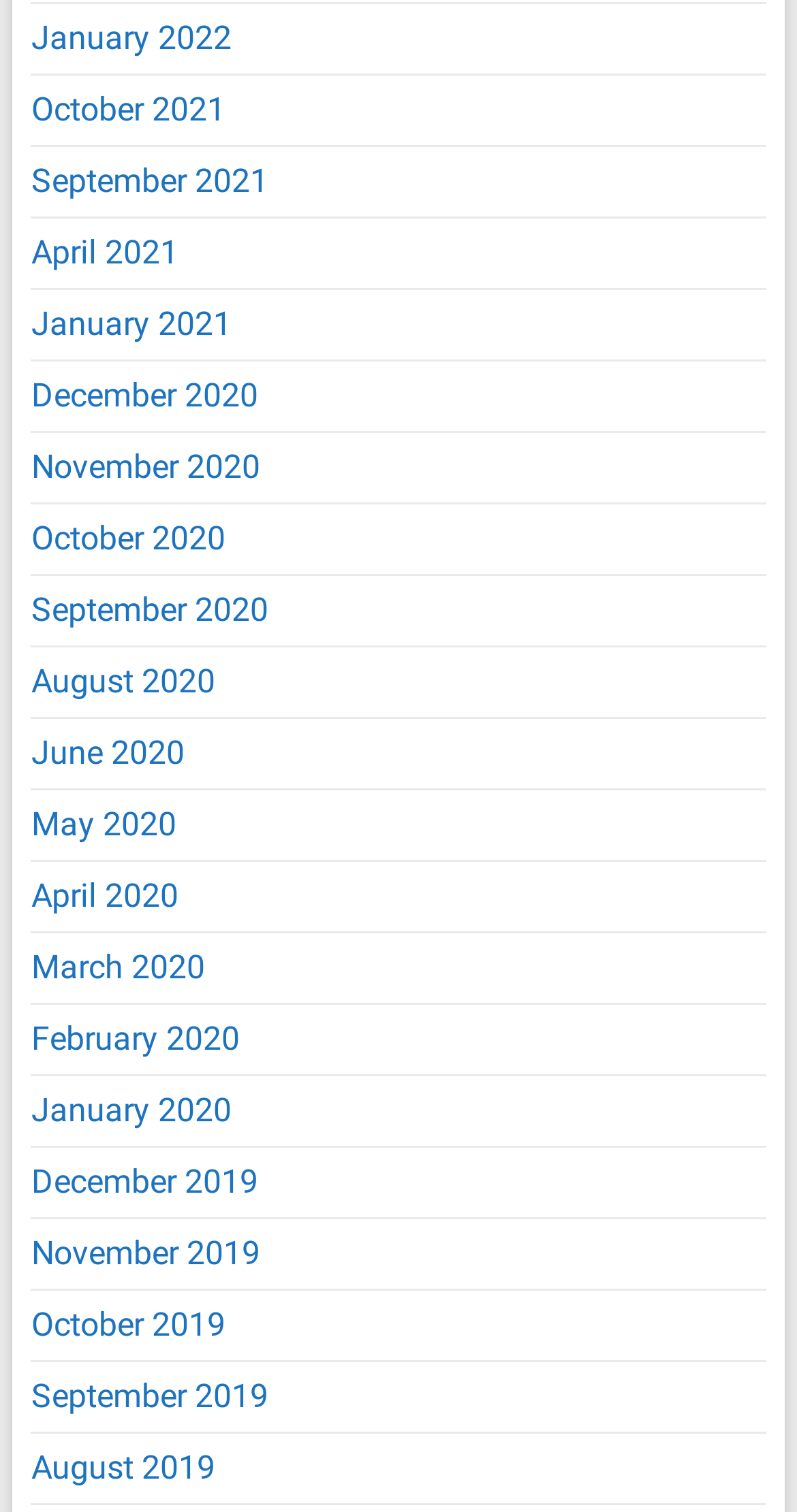Find the bounding box coordinates of the element to click in order to complete this instruction: "view January 2020". The bounding box coordinates must be four float numbers between 0 and 1, denoted as [left, top, right, bottom].

[0.039, 0.721, 0.291, 0.747]